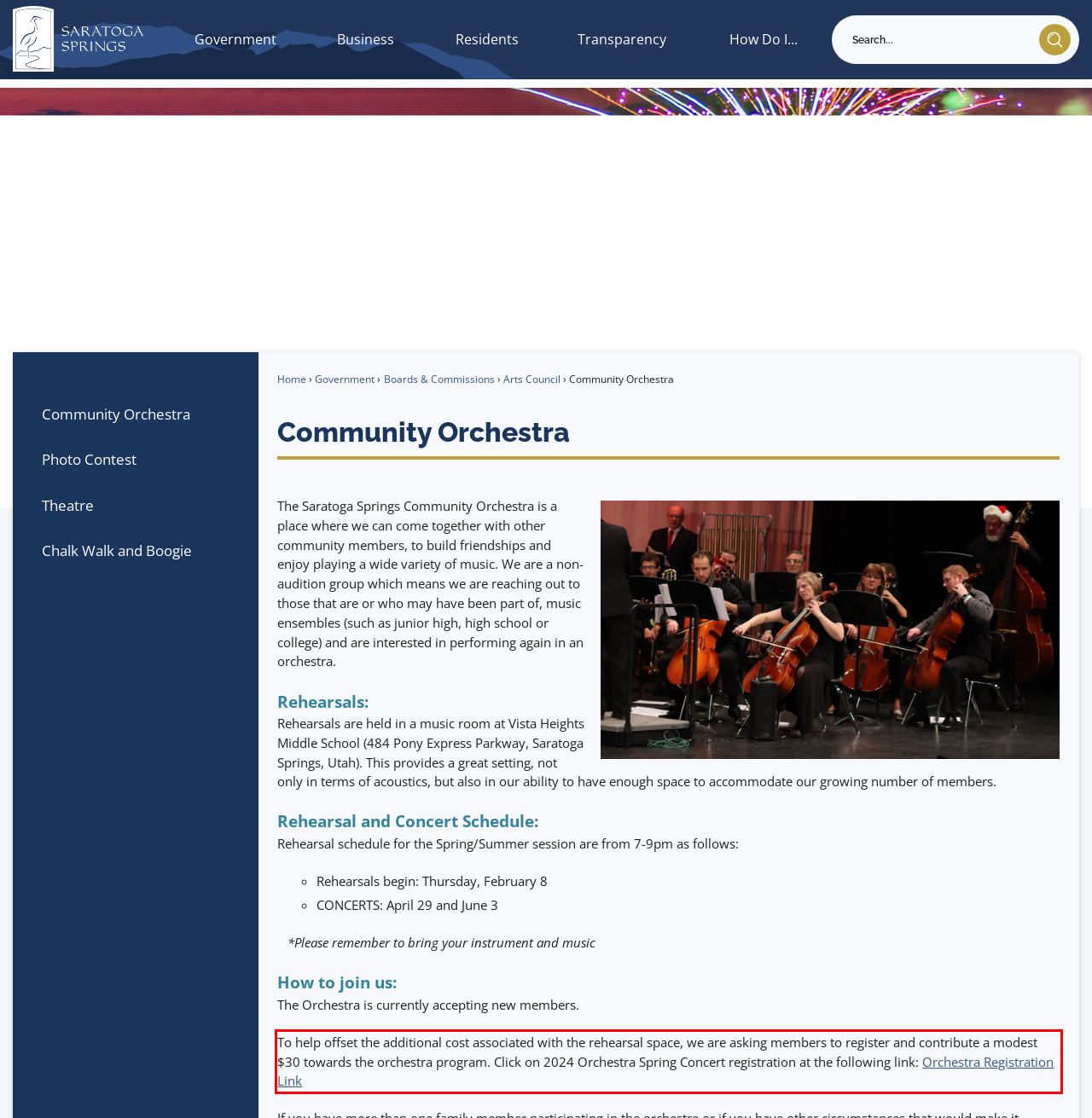Please look at the webpage screenshot and extract the text enclosed by the red bounding box.

To help offset the additional cost associated with the rehearsal space, we are asking members to register and contribute a modest $30 towards the orchestra program. Click on 2024 Orchestra Spring Concert registration at the following link: Orchestra Registration Link